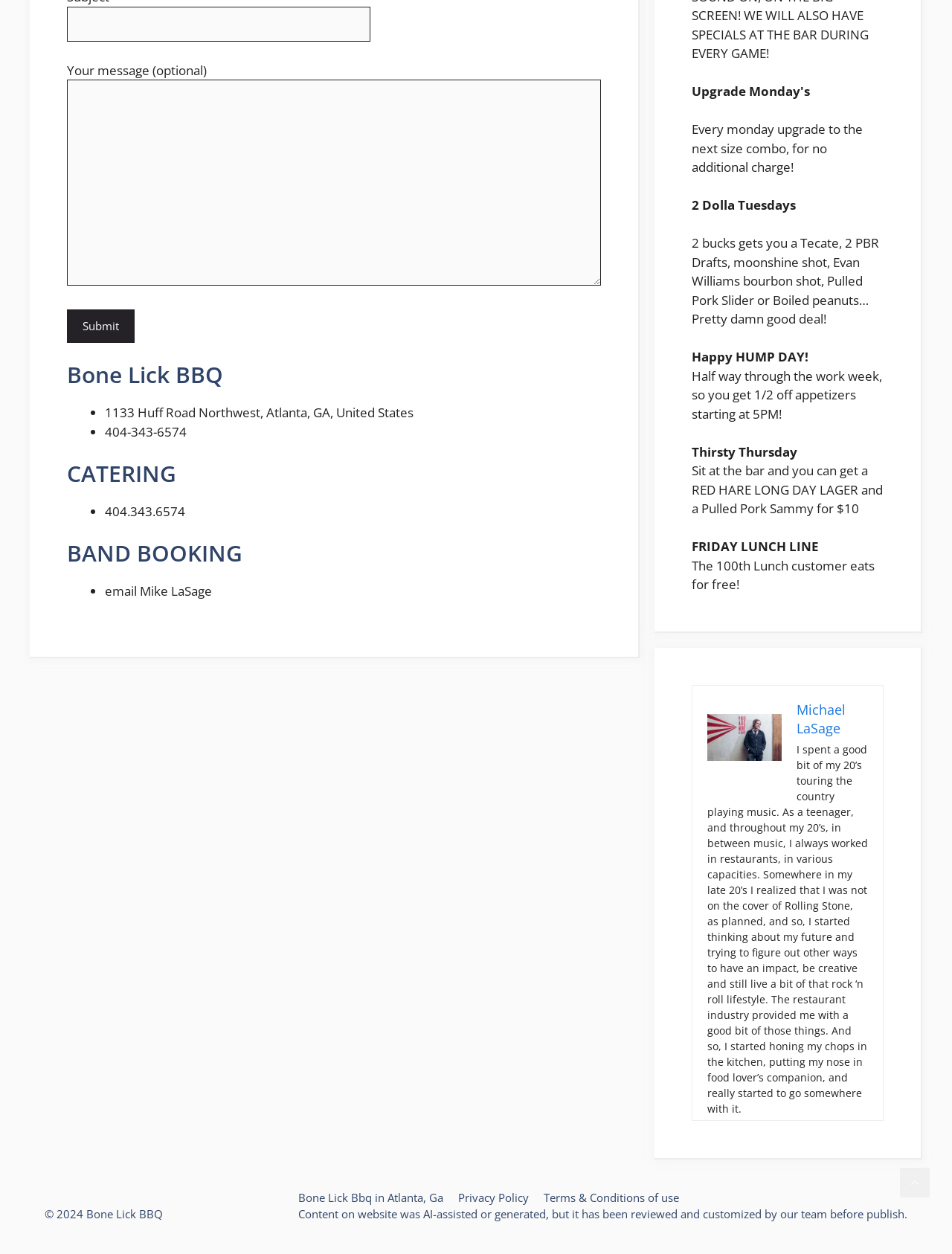Bounding box coordinates are specified in the format (top-left x, top-left y, bottom-right x, bottom-right y). All values are floating point numbers bounded between 0 and 1. Please provide the bounding box coordinate of the region this sentence describes: Privacy Policy

[0.481, 0.949, 0.555, 0.961]